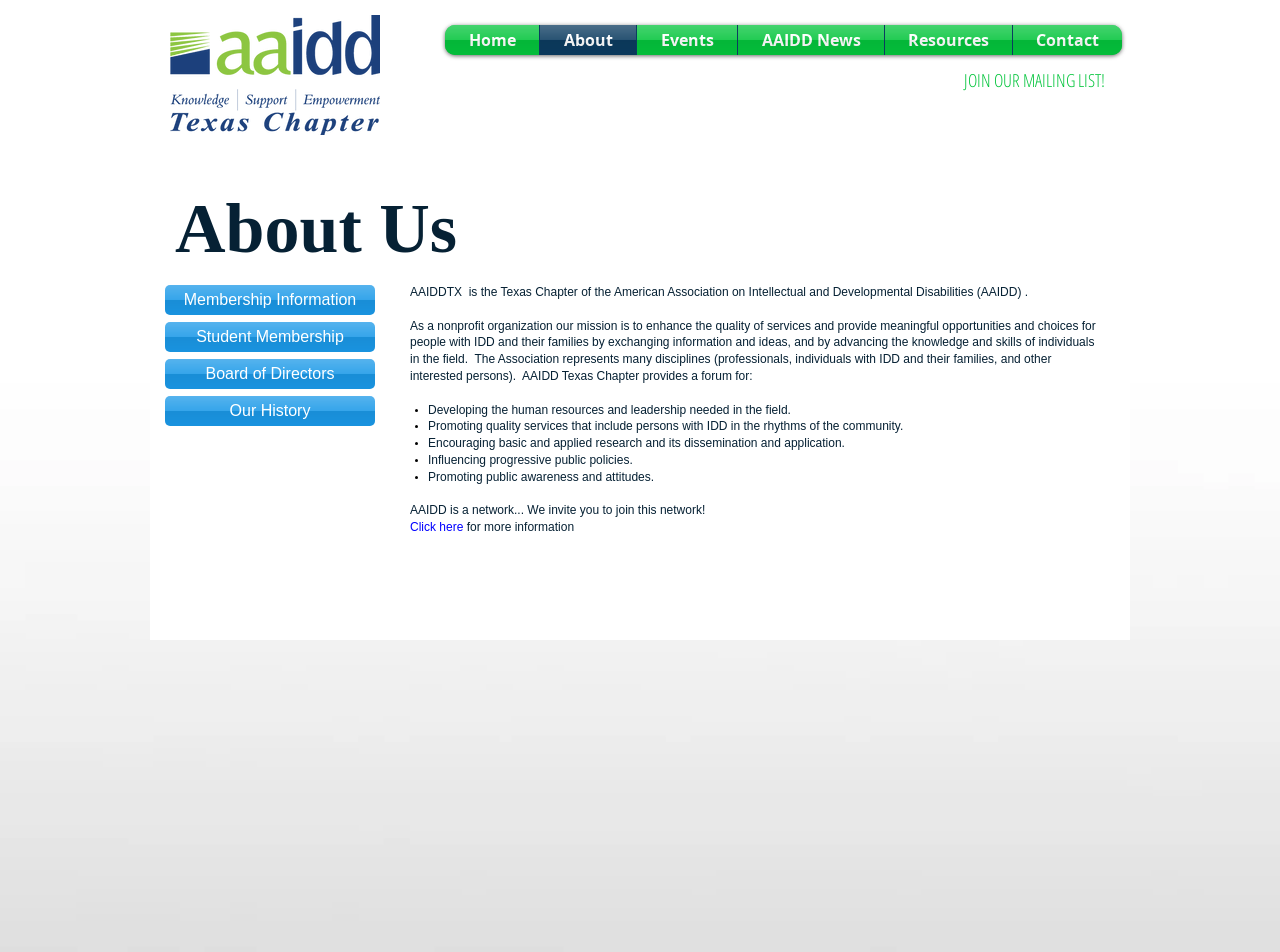Using a single word or phrase, answer the following question: 
What is the purpose of the organization?

To enhance quality of services